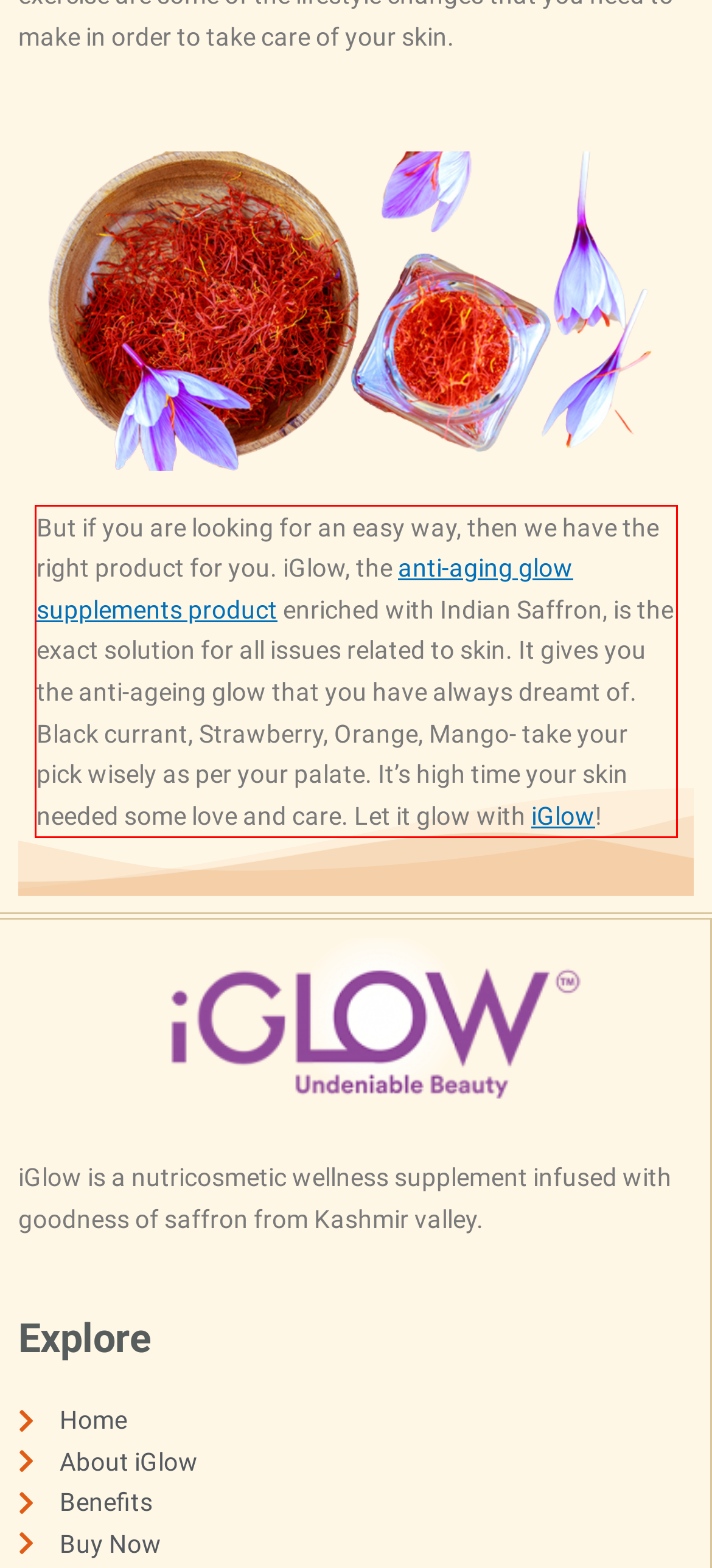Using the provided webpage screenshot, identify and read the text within the red rectangle bounding box.

But if you are looking for an easy way, then we have the right product for you. iGlow, the anti-aging glow supplements product enriched with Indian Saffron, is the exact solution for all issues related to skin. It gives you the anti-ageing glow that you have always dreamt of. Black currant, Strawberry, Orange, Mango- take your pick wisely as per your palate. It’s high time your skin needed some love and care. Let it glow with iGlow!